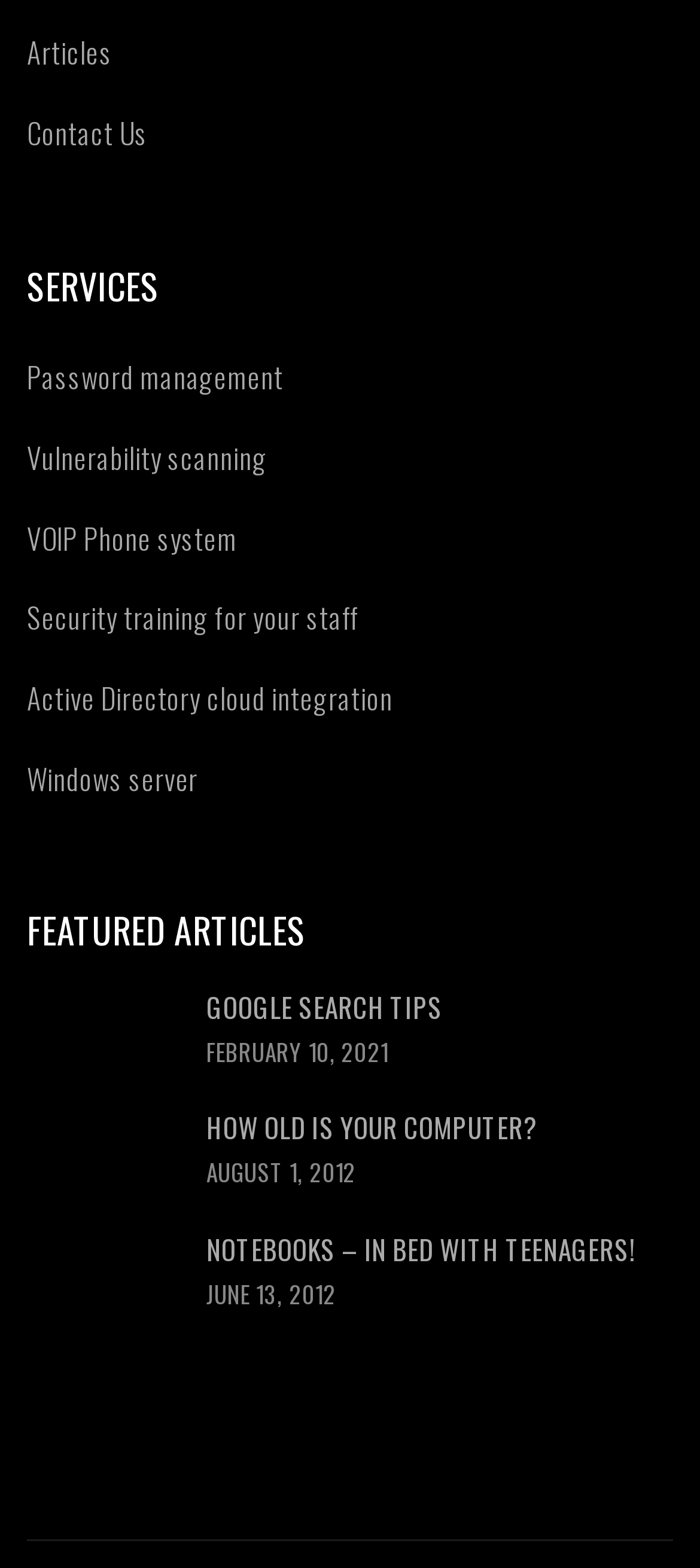How many links are listed under the 'SERVICES' heading?
Please provide a comprehensive and detailed answer to the question.

I counted the number of link elements under the 'SERVICES' heading and found that there are seven links listed, which are 'Password management', 'Vulnerability scanning', 'VOIP Phone system', 'Security training for your staff', 'Active Directory cloud integration', 'Windows server', and 'Articles'.